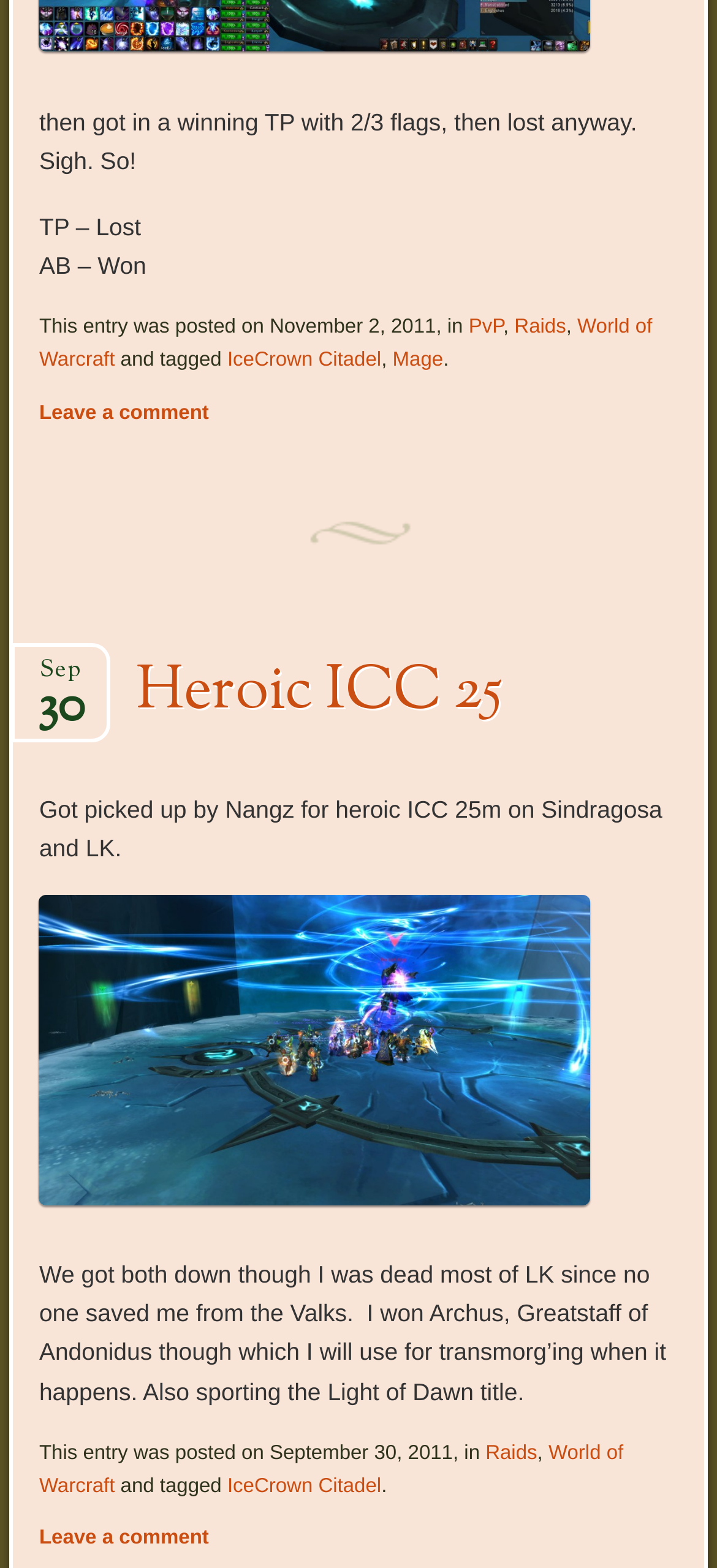What is the title of the first article?
Using the picture, provide a one-word or short phrase answer.

Heroic ICC 25